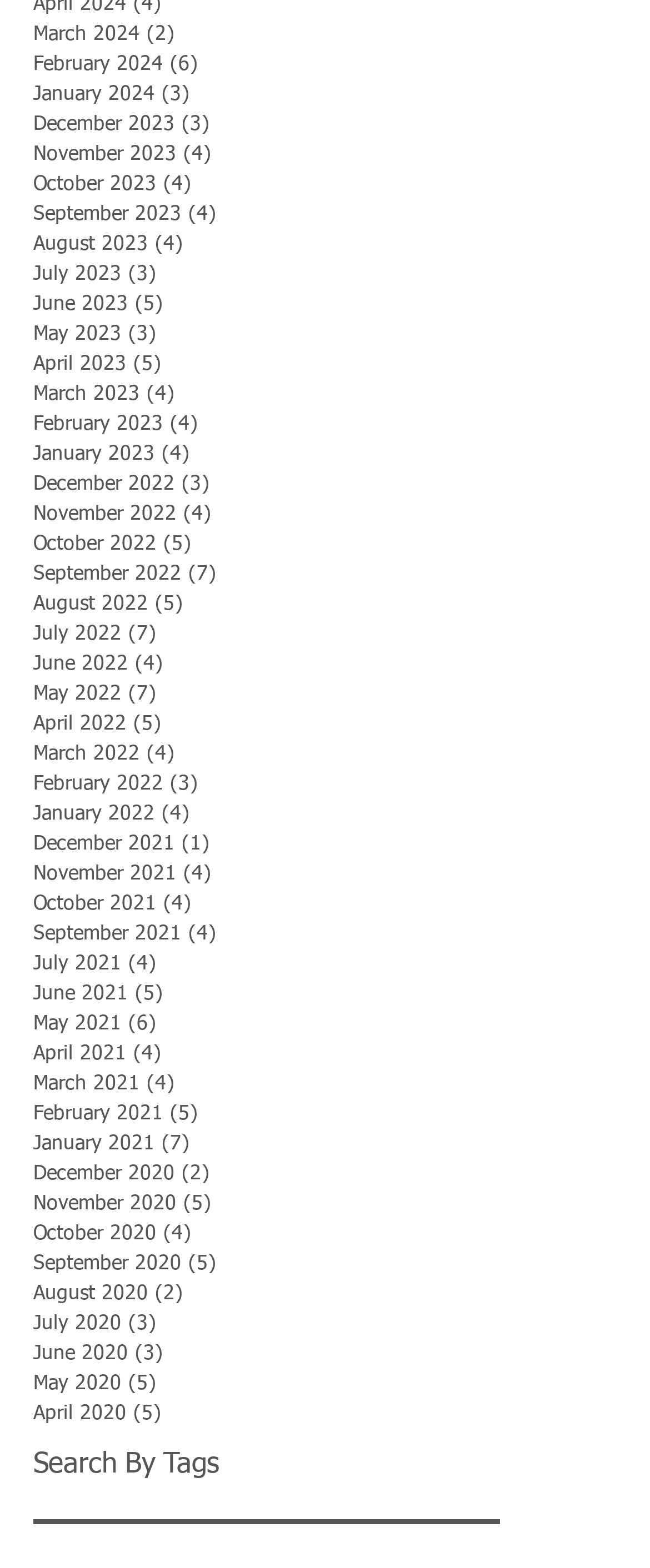Is there a post in December 2021?
Please answer the question with as much detail and depth as you can.

I searched for the link that corresponds to December 2021 and found that it says 'December 2021 1 post', so there is at least one post in December 2021.